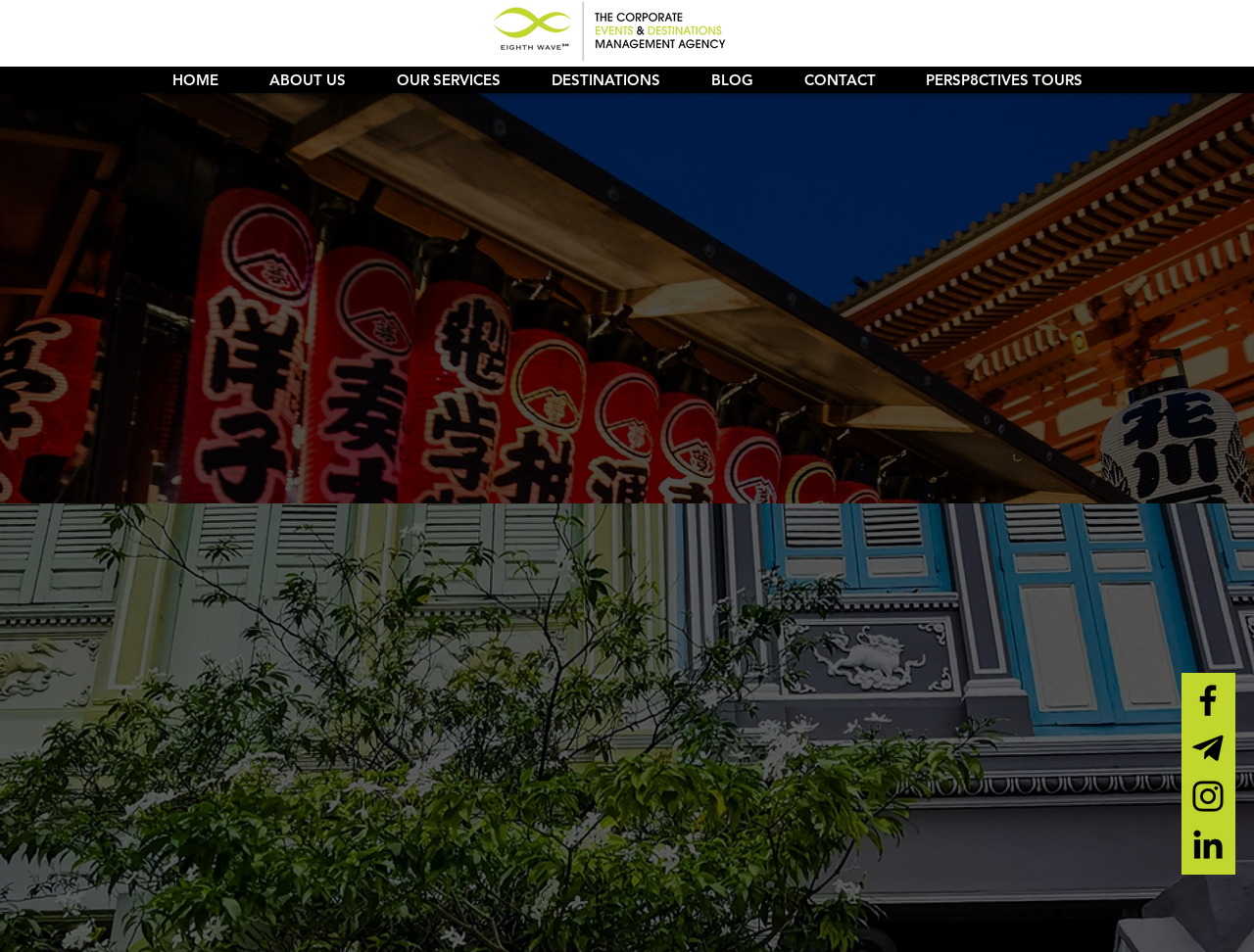How many destinations are offered across Asia?
Using the information from the image, provide a comprehensive answer to the question.

The answer can be found in the StaticText element 'Take your pick among the 18 destinations we offer across Asia!' which is located below the heading 'OUR DESTINATIONS'.